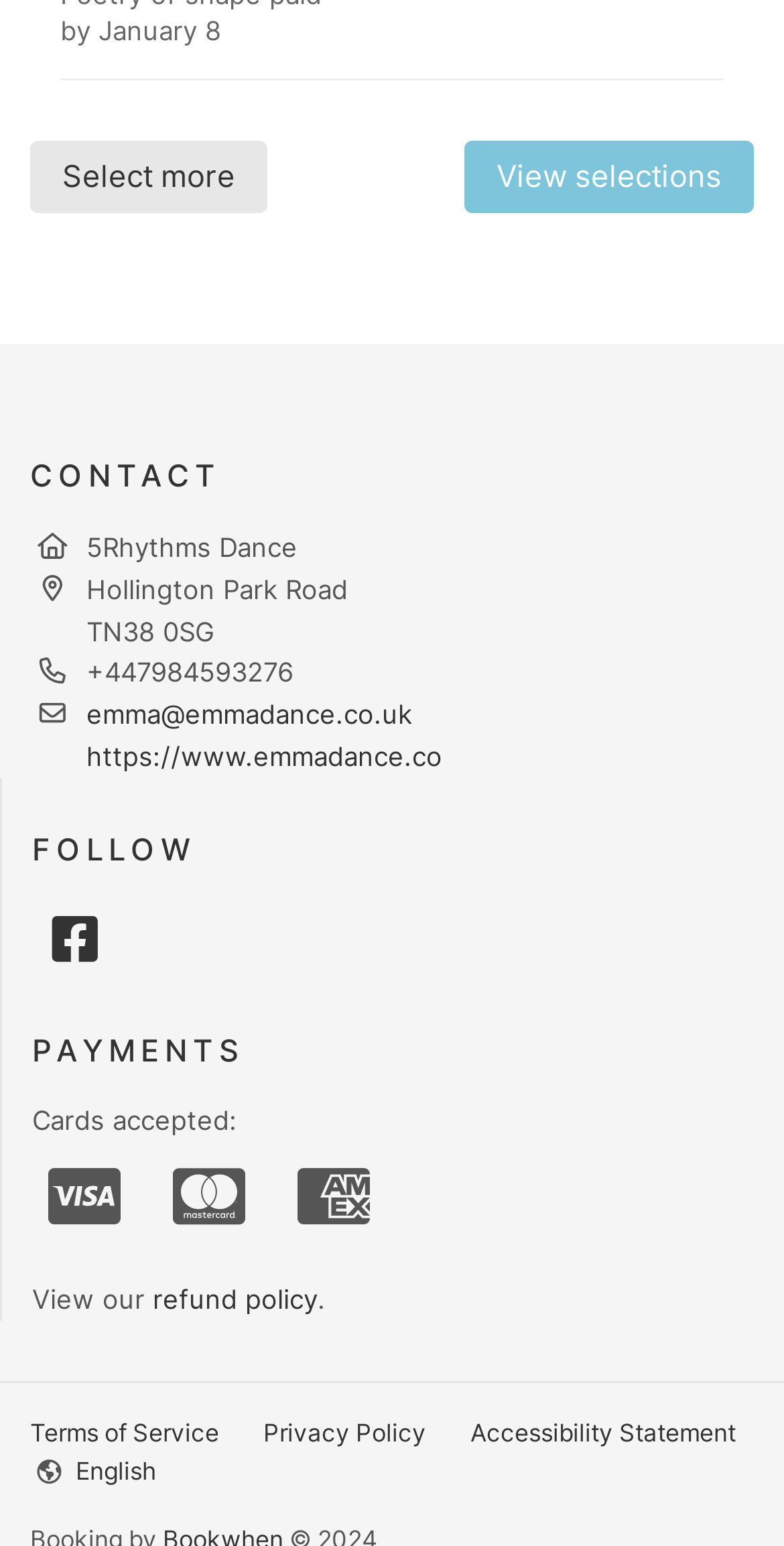What type of dance is offered?
Please use the image to provide an in-depth answer to the question.

I found the answer by looking at the StaticText element '5Rhythms Dance' which is located under the 'CONTACT' heading, indicating that it is related to the contact information of a dance service.